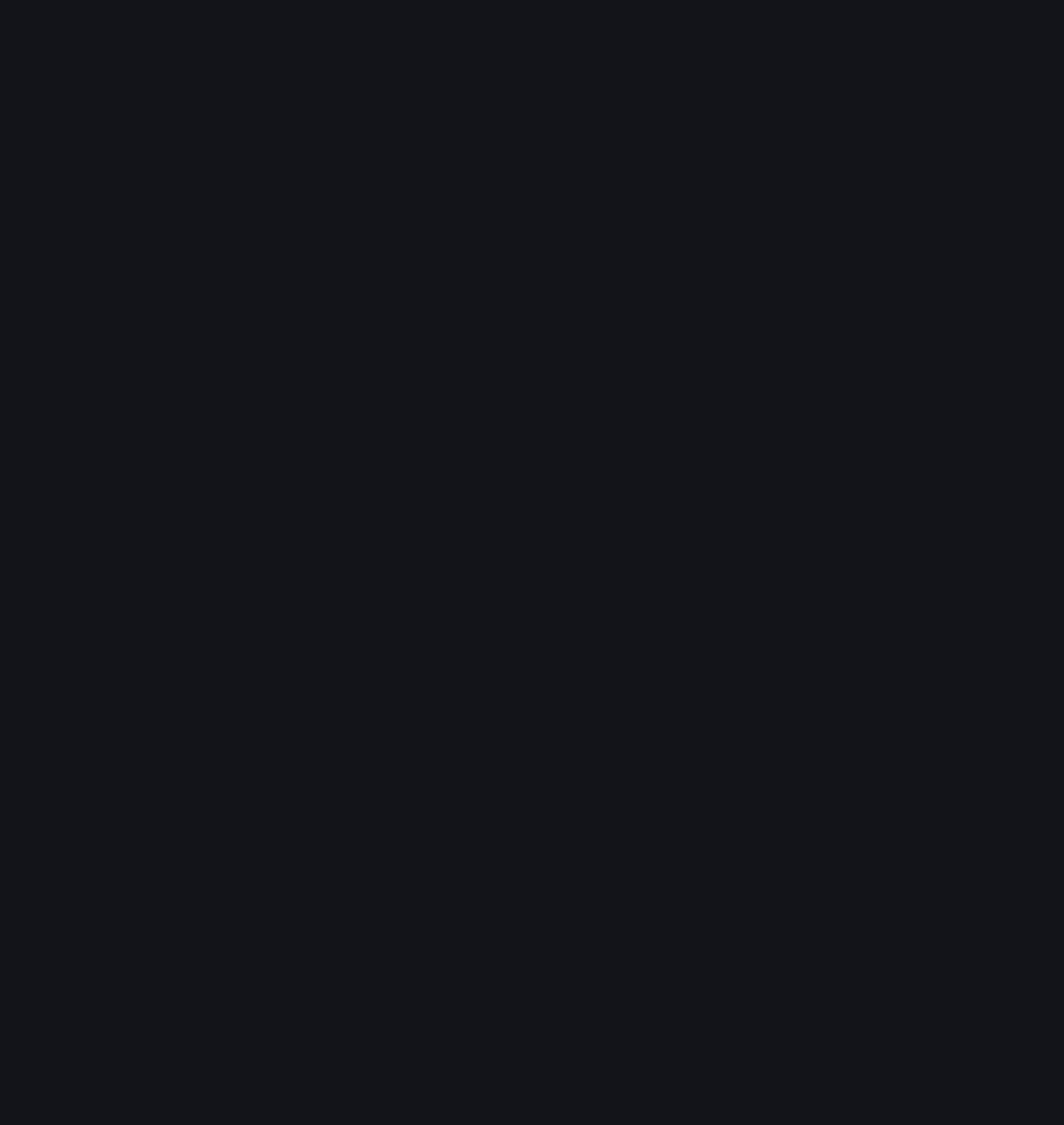What is the purpose of the form on the webpage?
Respond with a short answer, either a single word or a phrase, based on the image.

To send a message